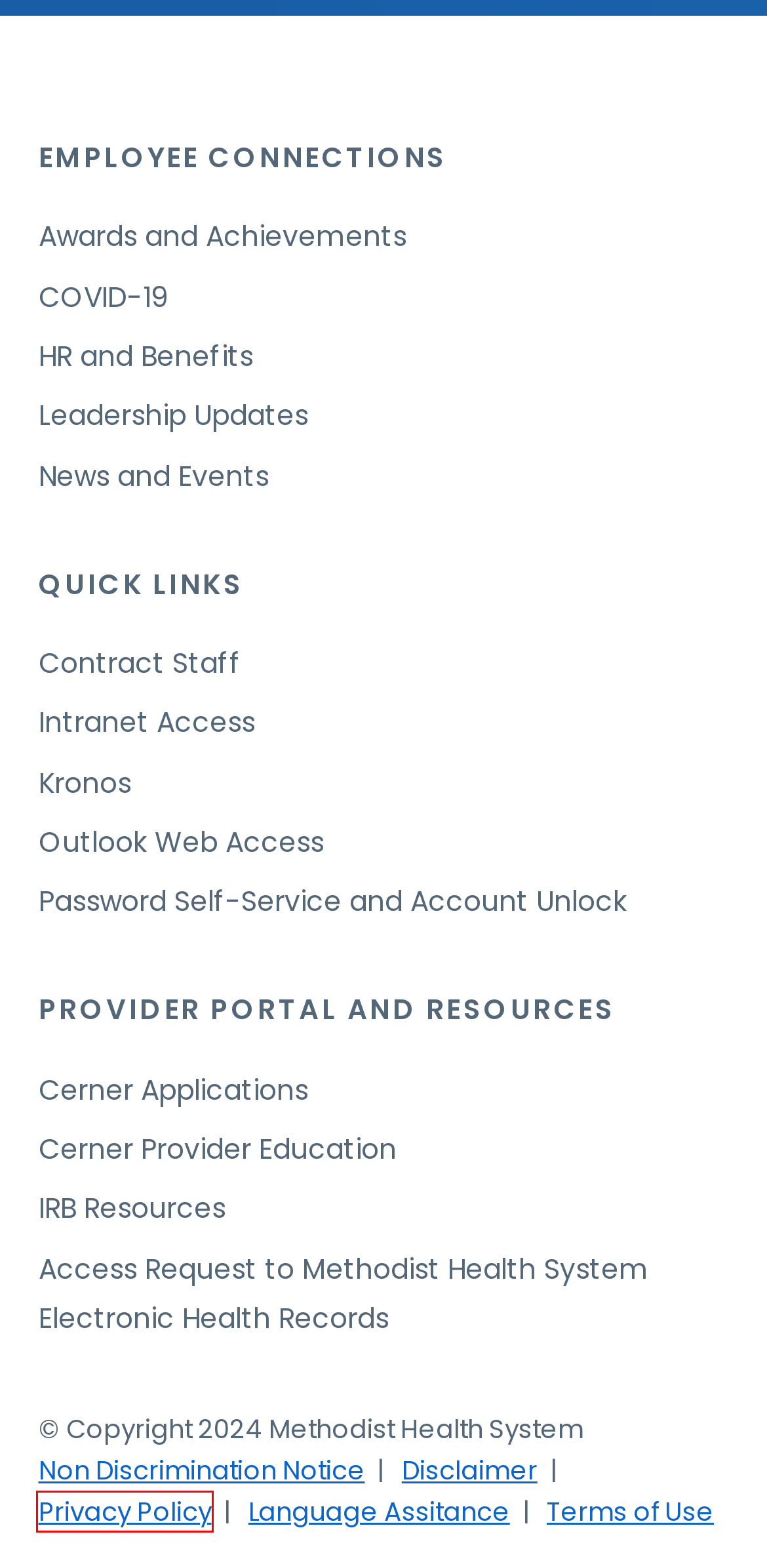A screenshot of a webpage is given with a red bounding box around a UI element. Choose the description that best matches the new webpage shown after clicking the element within the red bounding box. Here are the candidates:
A. Mental Health Awareness Month | NAMI
B. A01 | Kronos Workforce Central(R) 8.1.17
C. Disclaimer | Methodist Health System | Omaha, Council Bluffs, Fremont
D. American Stroke Month | American Stroke Association
E. Sign Me Up
F. Patient Privacy | Methodist Health System | Omaha, Council Bluffs, Fremont
G. Redirecting
H. Skin Cancer Awareness Month - The Skin Cancer Foundation

F